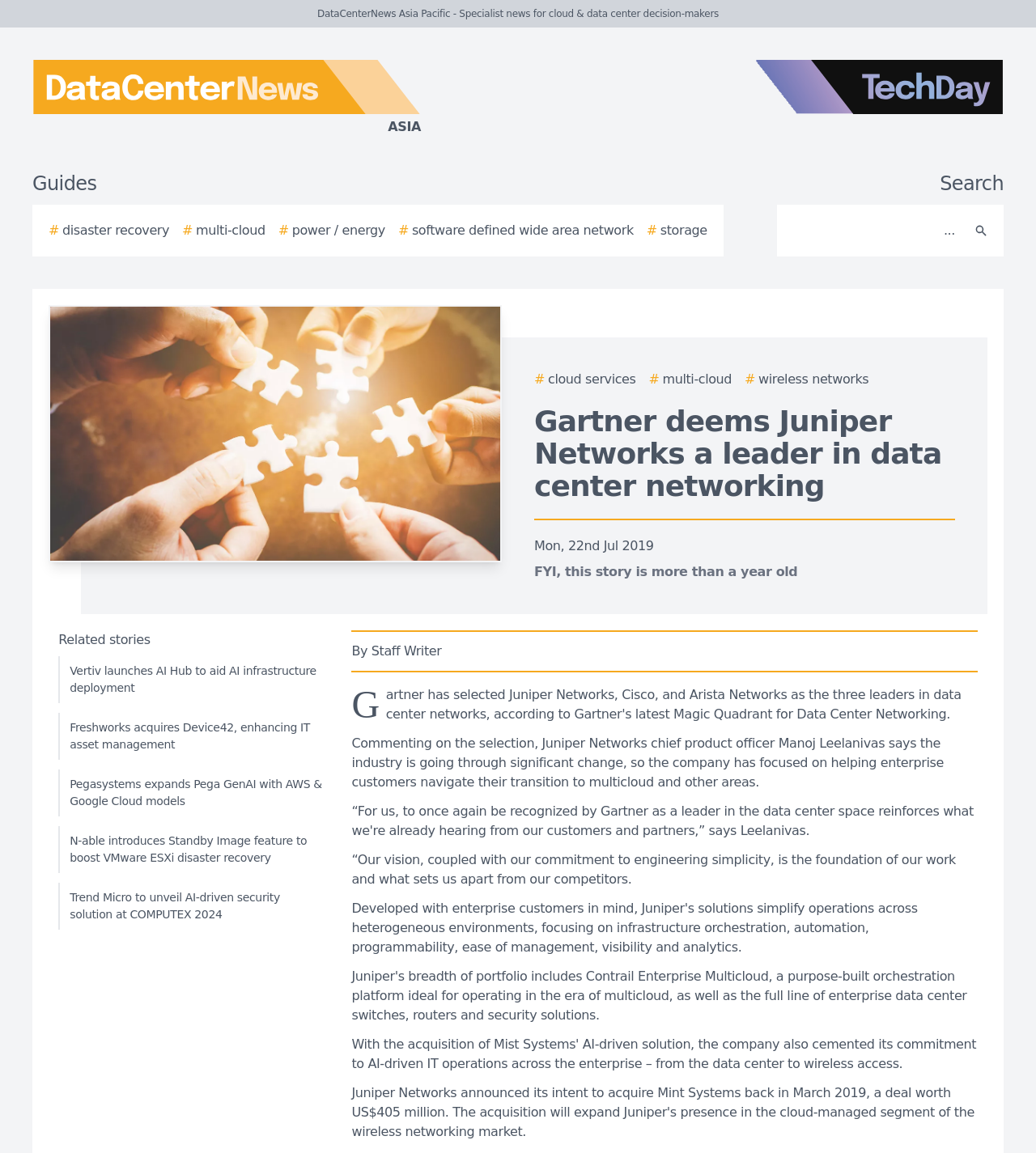Describe all significant elements and features of the webpage.

The webpage appears to be a news article from DataCenterNews Asia Pacific, a specialist news site for cloud and data center decision-makers. At the top of the page, there is a logo of DataCenterNews Asia Pacific on the left and a TechDay logo on the right. Below the logos, there are several links to guides, including disaster recovery, multi-cloud, power/energy, software-defined wide area network, and storage. 

On the right side of the page, there is a search bar with a search button. Below the search bar, there is a story image. The main article is titled "Gartner deems Juniper Networks a leader in data center networking" and is dated Mon, 22nd Jul 2019. The article has a heading and a subheading, followed by a quote from Juniper Networks' chief product officer, Manoj Leelanivas. 

There are five related stories listed at the bottom of the page, including articles about Vertiv, Freshworks, Pegasystems, N-able, and Trend Micro. Each related story has a link to the full article.